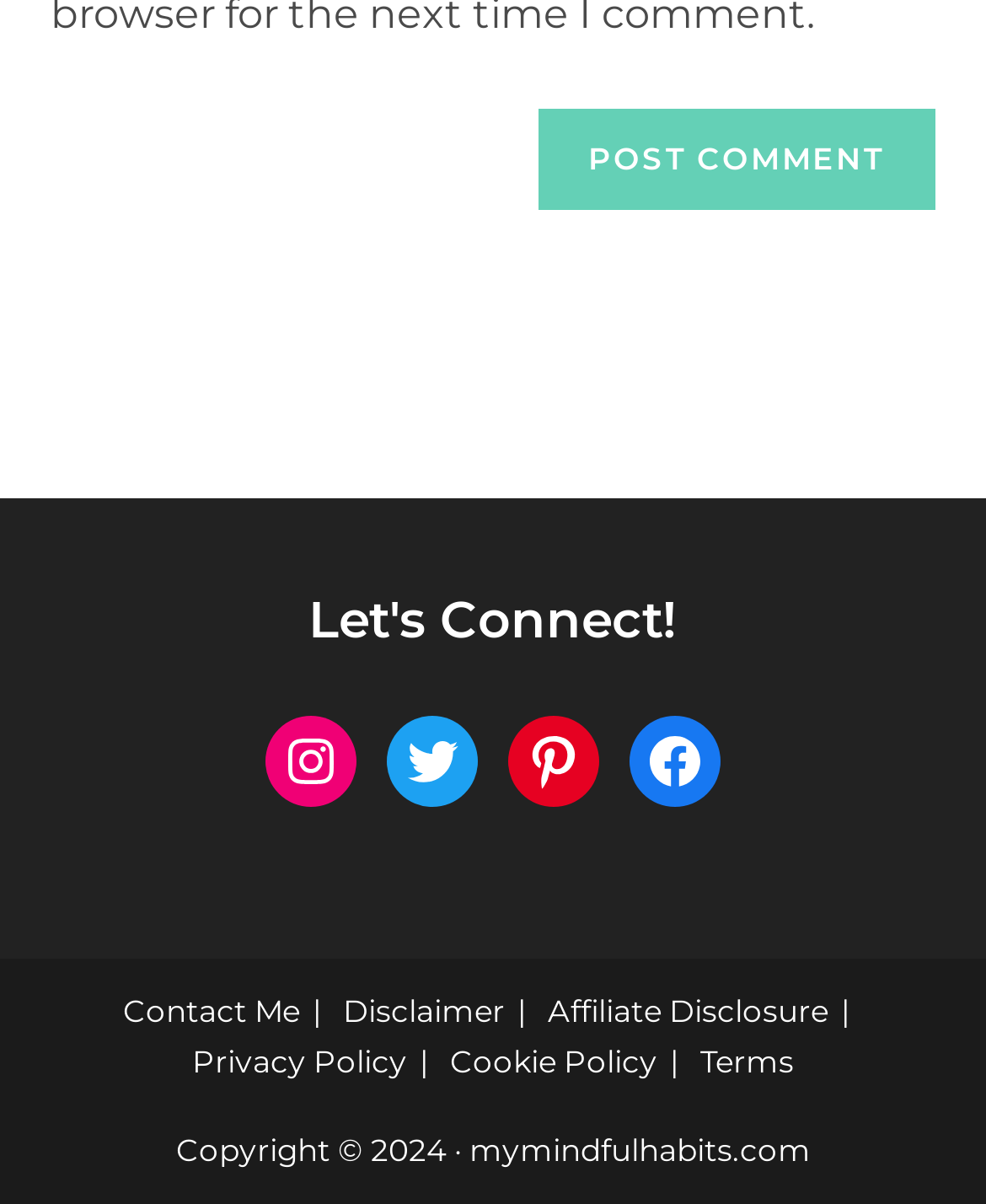Please provide a comprehensive response to the question below by analyzing the image: 
What is the domain name of the webpage?

The domain name 'mymindfulhabits.com' is mentioned in the copyright information at the bottom of the webpage, indicating that it is the webpage's domain name.